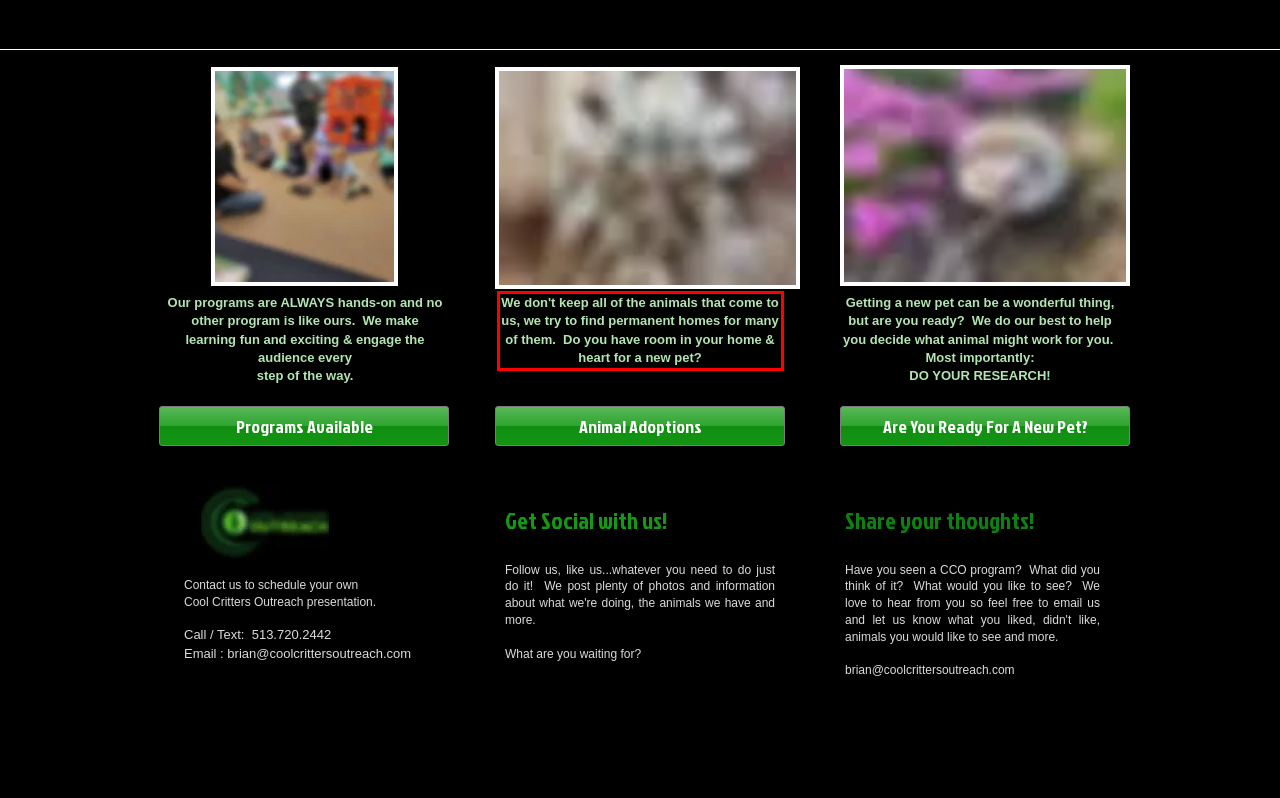Identify and transcribe the text content enclosed by the red bounding box in the given screenshot.

We don't keep all of the animals that come to us, we try to find permanent homes for many of them. Do you have room in your home & heart for a new pet?